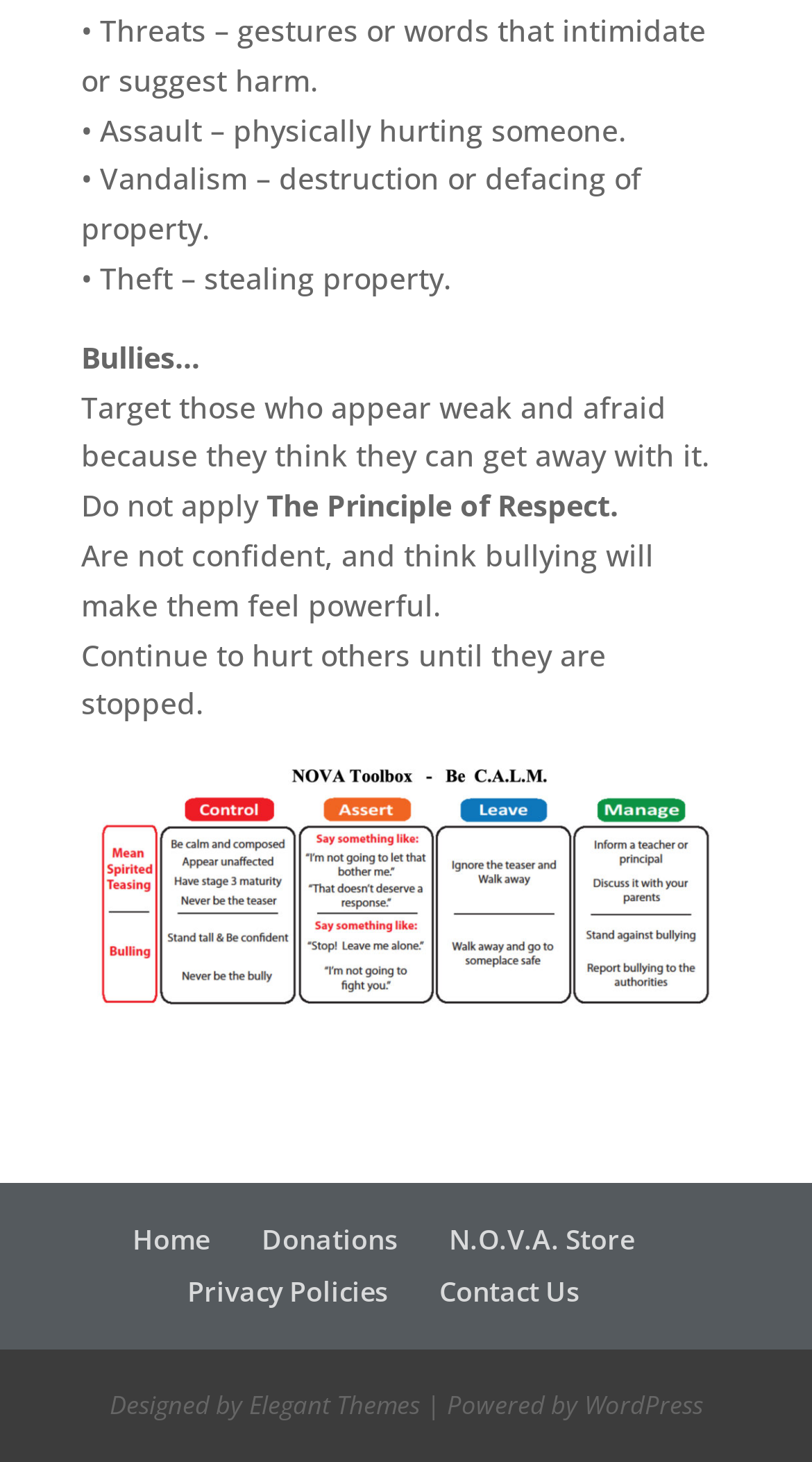Provide a short answer to the following question with just one word or phrase: What are the types of threats mentioned?

Threats, Assault, Vandalism, Theft